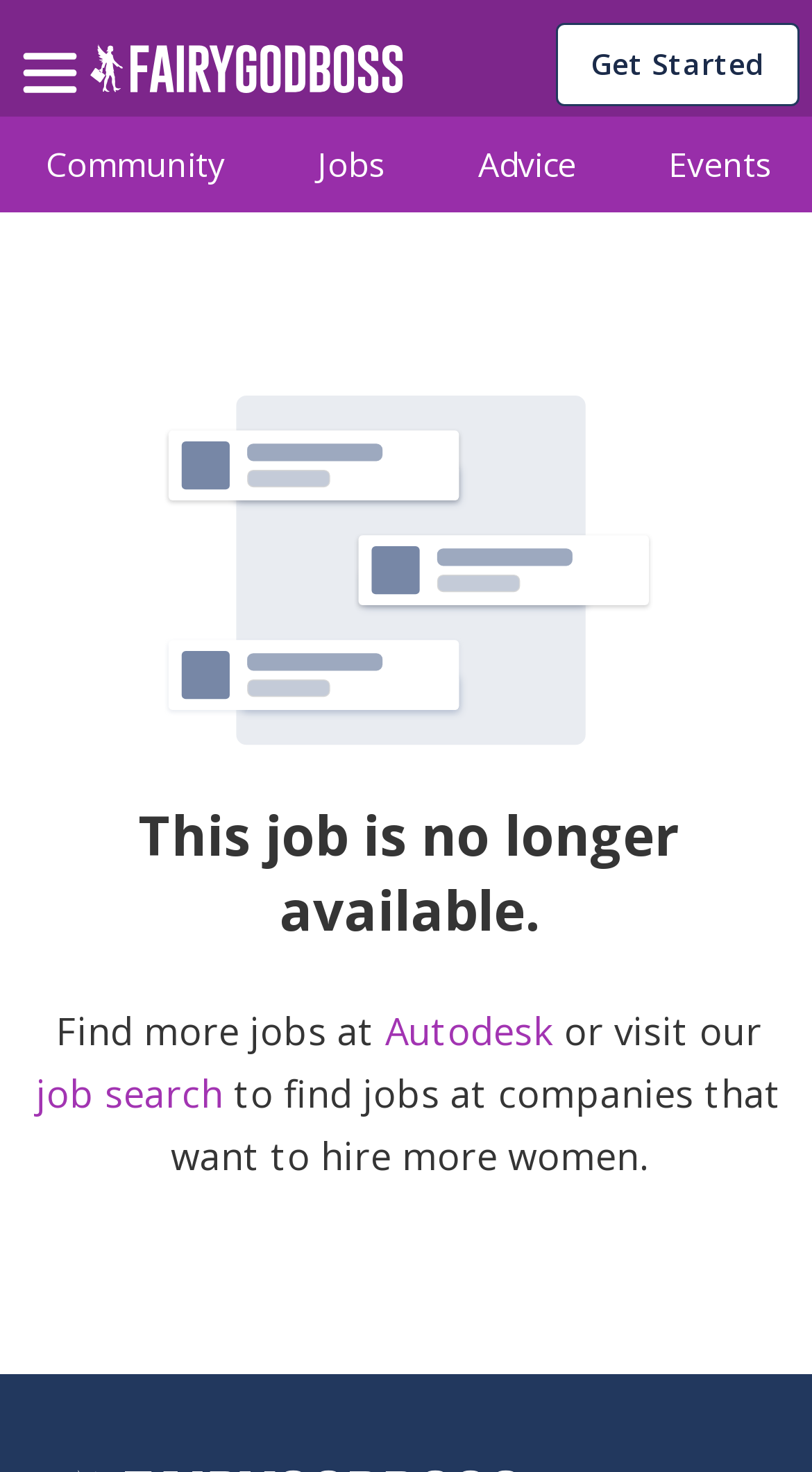Generate a comprehensive caption for the webpage you are viewing.

The webpage is titled "Fairygodboss" and appears to be a job search platform. At the top left corner, there is a menu button accompanied by a small image. Next to it, there is a "home" link with an image. On the top right corner, there is a prominent "Get Started" button.

Below the top section, there are four links: "Community", "Jobs", "Advice", and "Events", which are evenly spaced and aligned horizontally. These links are repeated again below, but without any descriptive text.

The main content of the page is focused on a job listing. There is a large image taking up most of the page's width. Above the image, there is a heading stating "This job is no longer available." Below the image, there is a message suggesting to "Find more jobs at Autodesk" or to visit the "job search" page to find jobs at companies that want to hire more women.

Overall, the webpage has a simple and clean layout, with a clear focus on job search and community features.